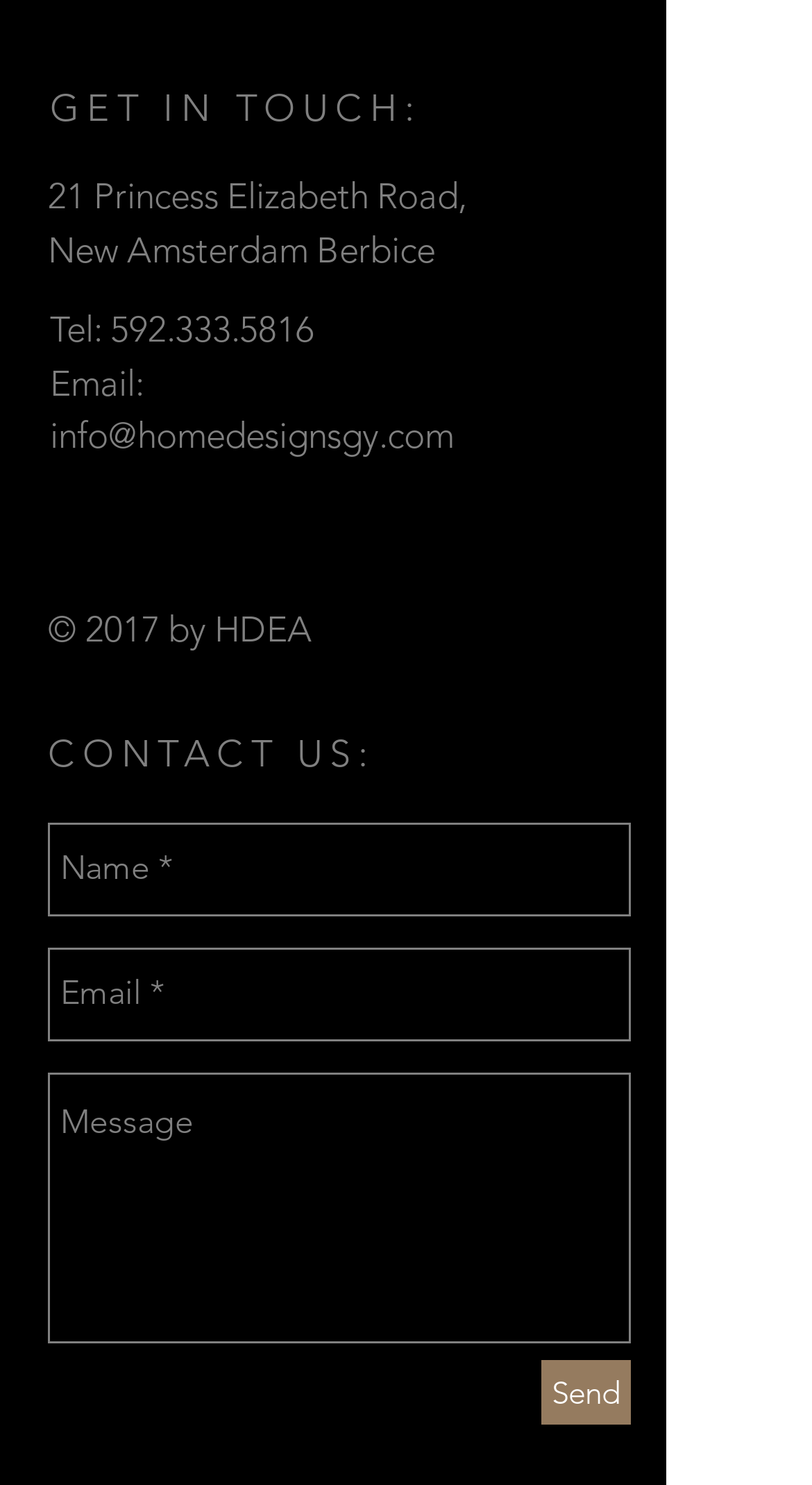Give the bounding box coordinates for the element described as: "info@homedesignsgy.com".

[0.062, 0.279, 0.559, 0.307]